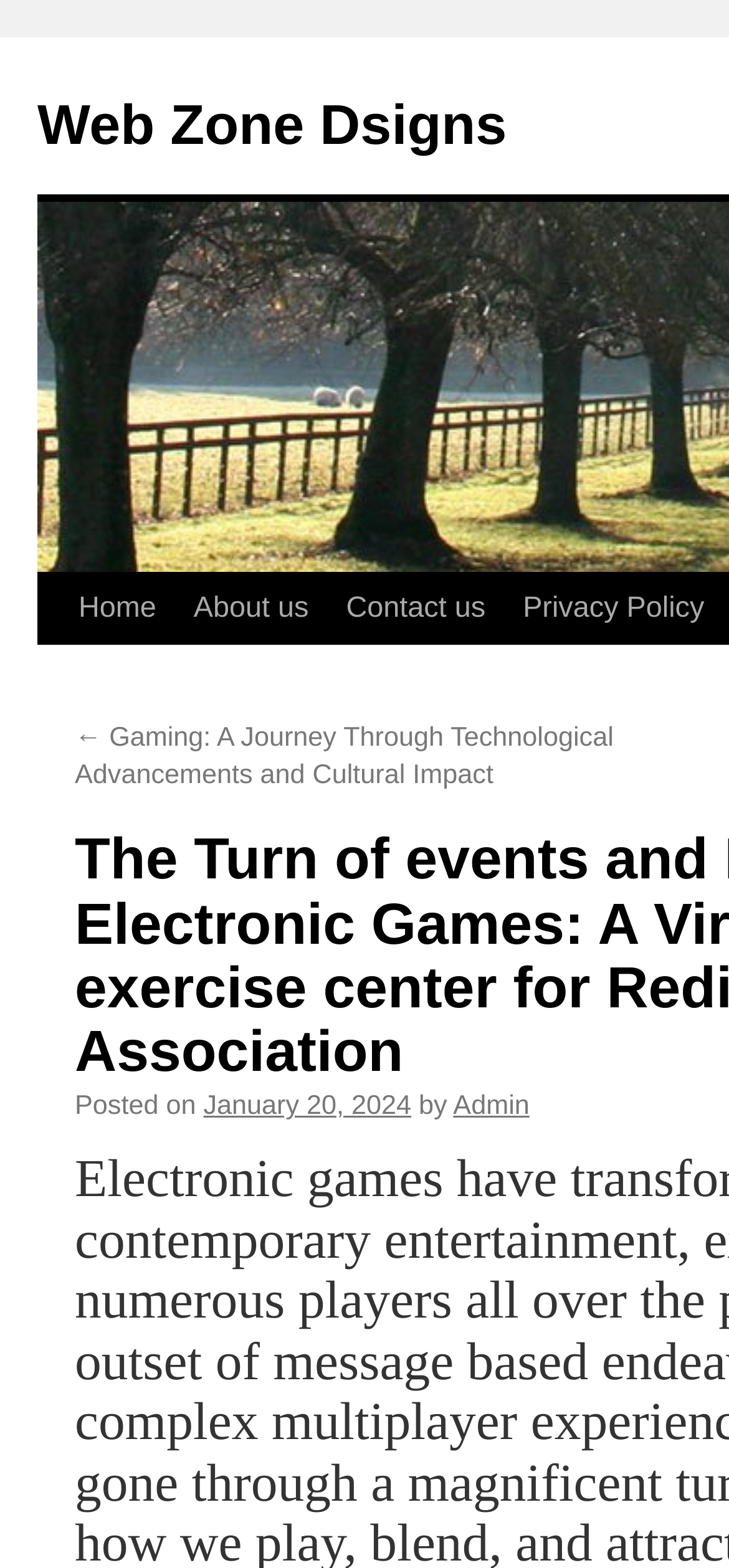What is the name of the website?
Ensure your answer is thorough and detailed.

I determined the name of the website by looking at the root element and finding the link 'Web Zone Dsigns' which is likely to be the website's name.